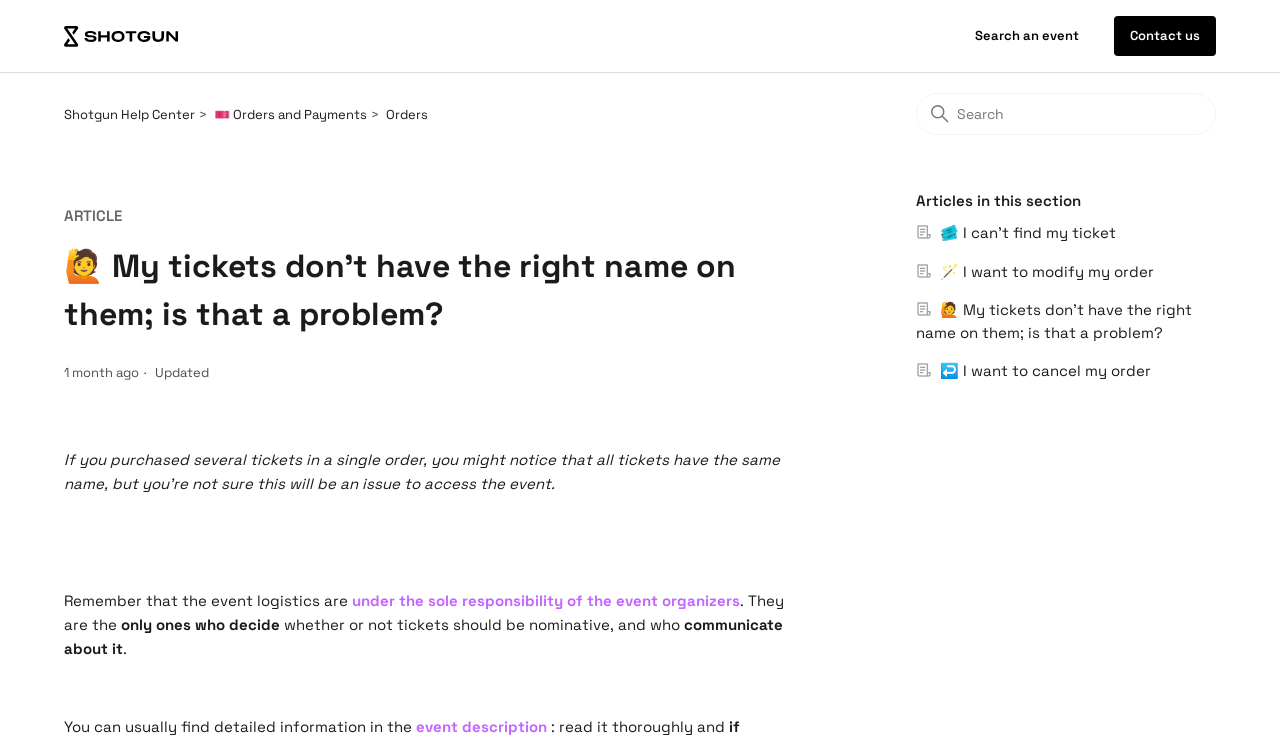Locate the bounding box coordinates of the area you need to click to fulfill this instruction: 'Search for help'. The coordinates must be in the form of four float numbers ranging from 0 to 1: [left, top, right, bottom].

[0.716, 0.124, 0.95, 0.181]